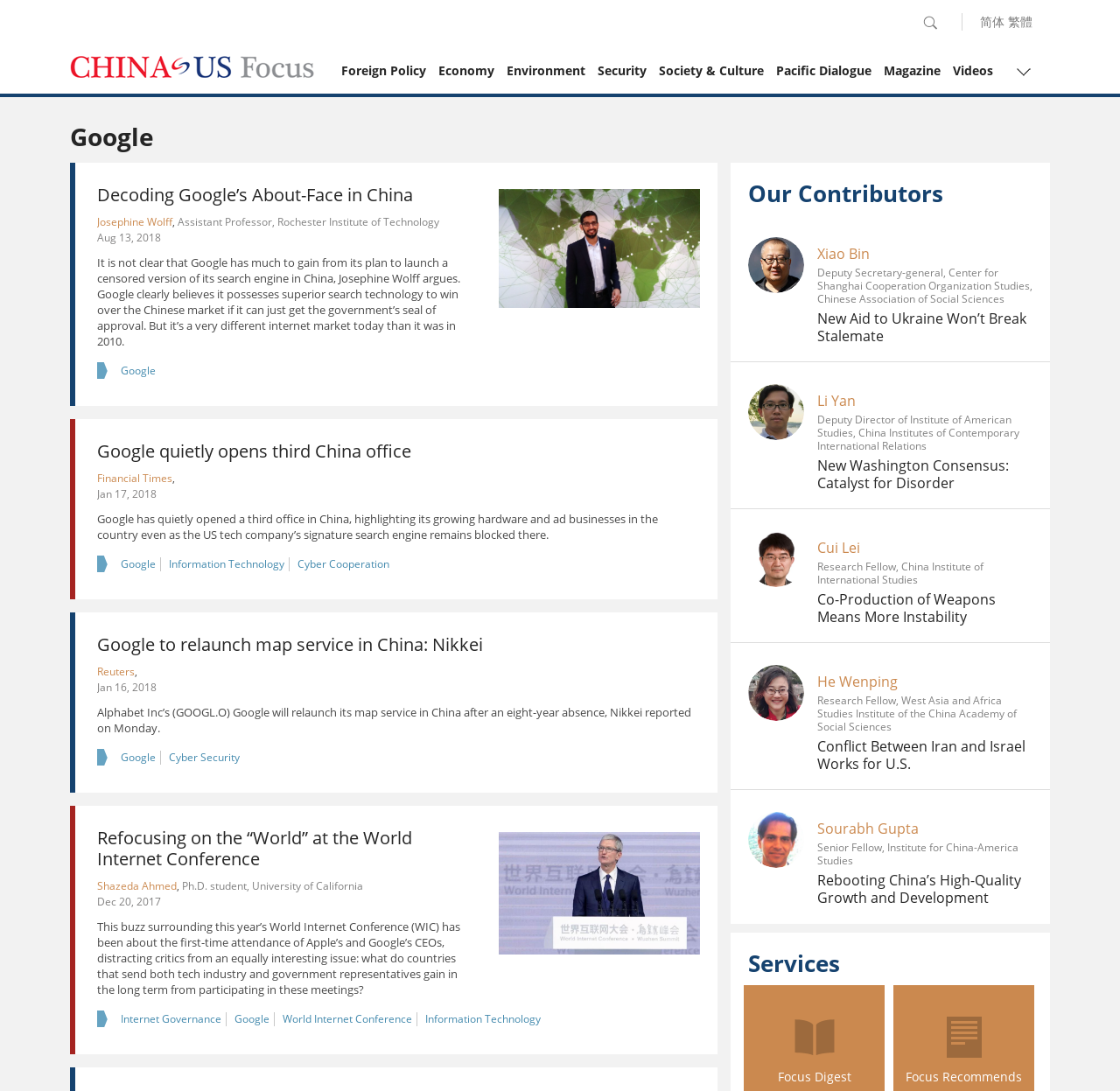What is the profession of Josephine Wolff?
Examine the screenshot and reply with a single word or phrase.

Assistant Professor